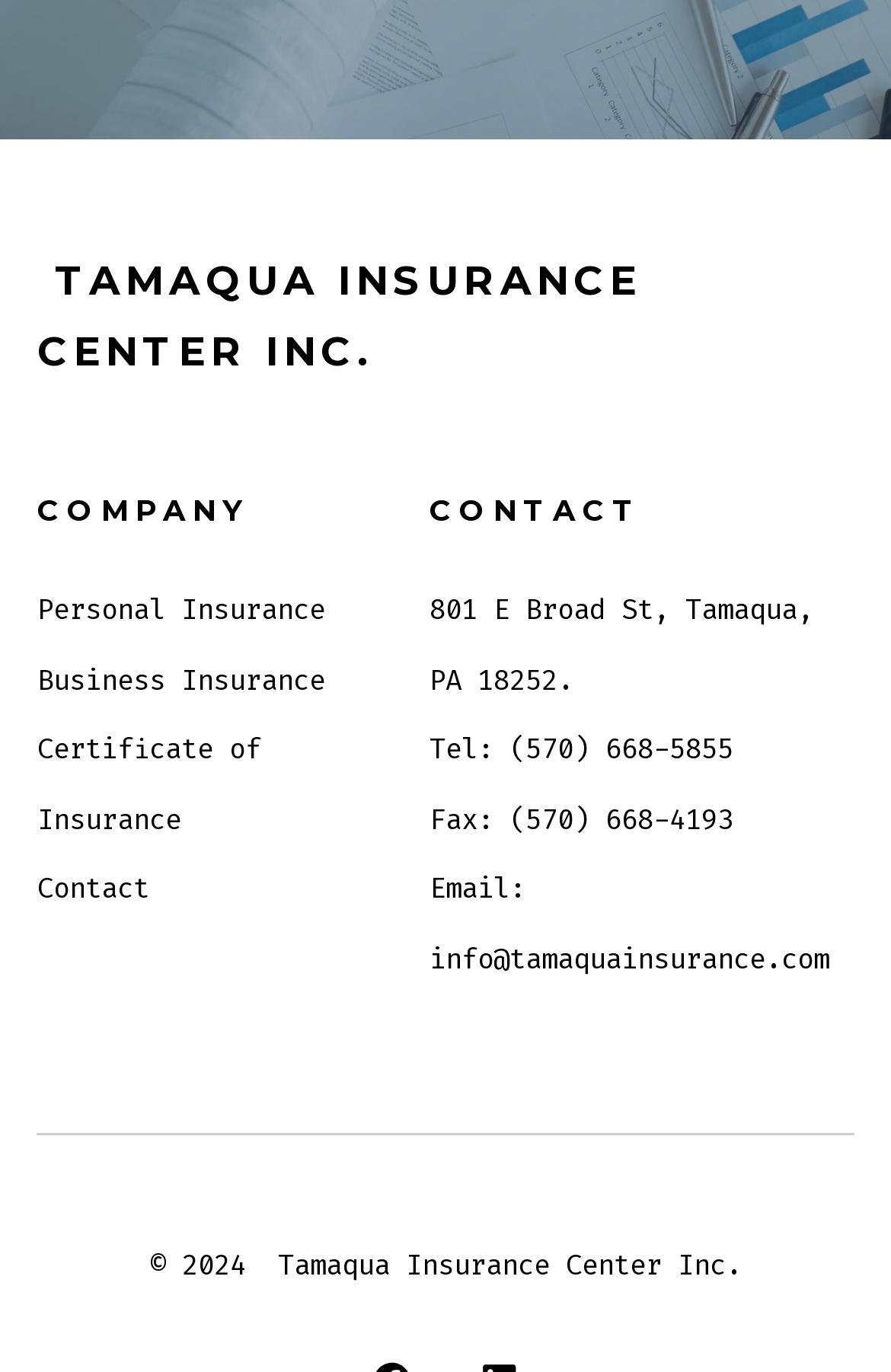Provide the bounding box coordinates in the format (top-left x, top-left y, bottom-right x, bottom-right y). All values are floating point numbers between 0 and 1. Determine the bounding box coordinate of the UI element described as: Tamaqua Insurance Center Inc.

[0.042, 0.183, 0.958, 0.285]